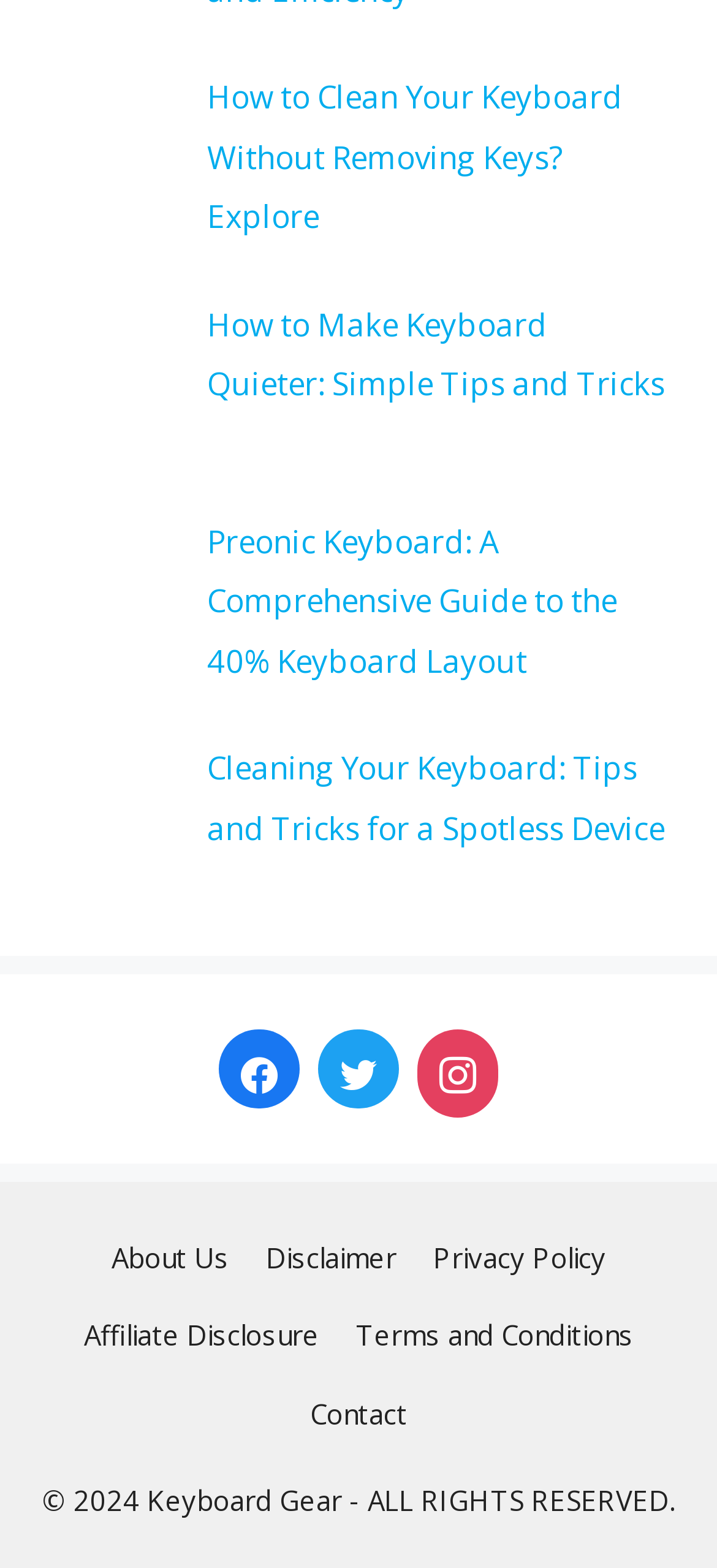Please find the bounding box coordinates of the clickable region needed to complete the following instruction: "Learn how to make keyboard quieter". The bounding box coordinates must consist of four float numbers between 0 and 1, i.e., [left, top, right, bottom].

[0.289, 0.193, 0.928, 0.258]